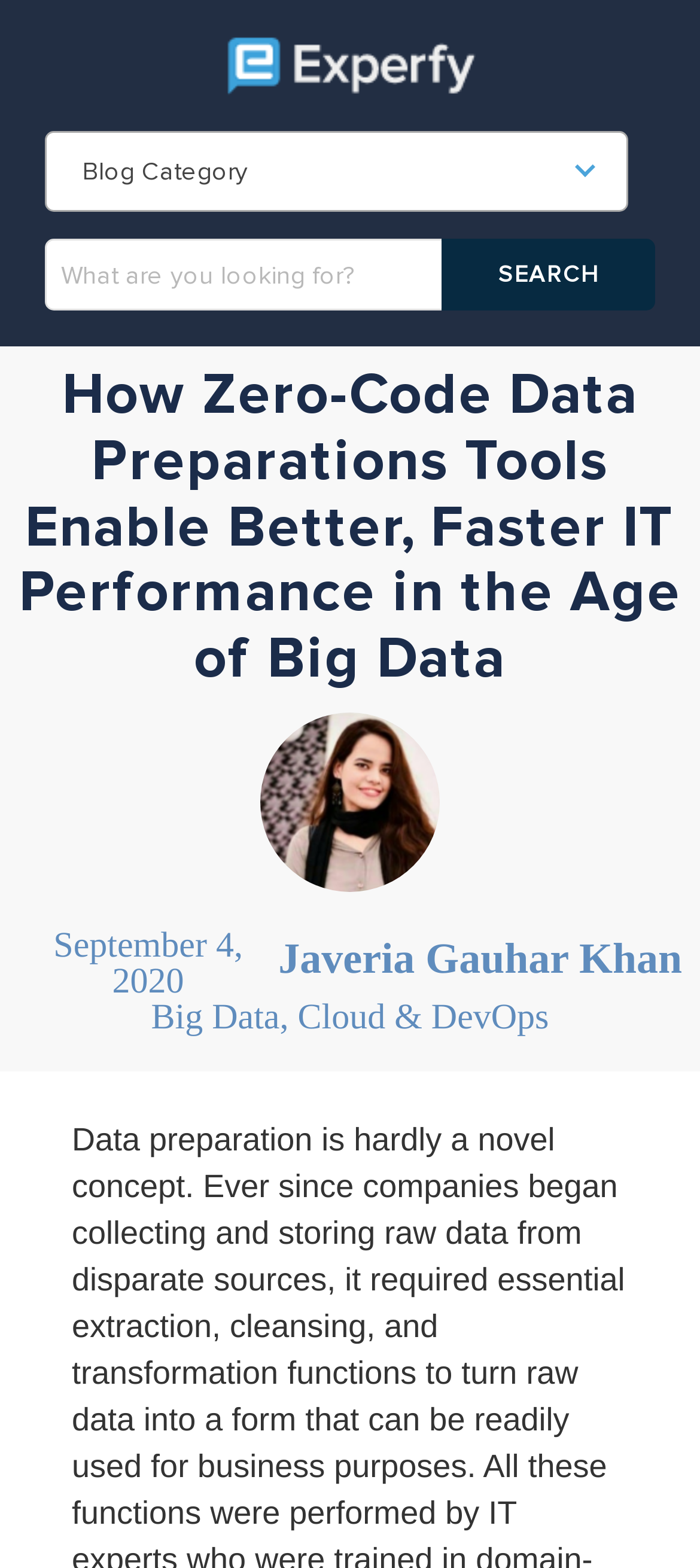Based on the element description Blog Category, identify the bounding box of the UI element in the given webpage screenshot. The coordinates should be in the format (top-left x, top-left y, bottom-right x, bottom-right y) and must be between 0 and 1.

[0.064, 0.084, 0.897, 0.135]